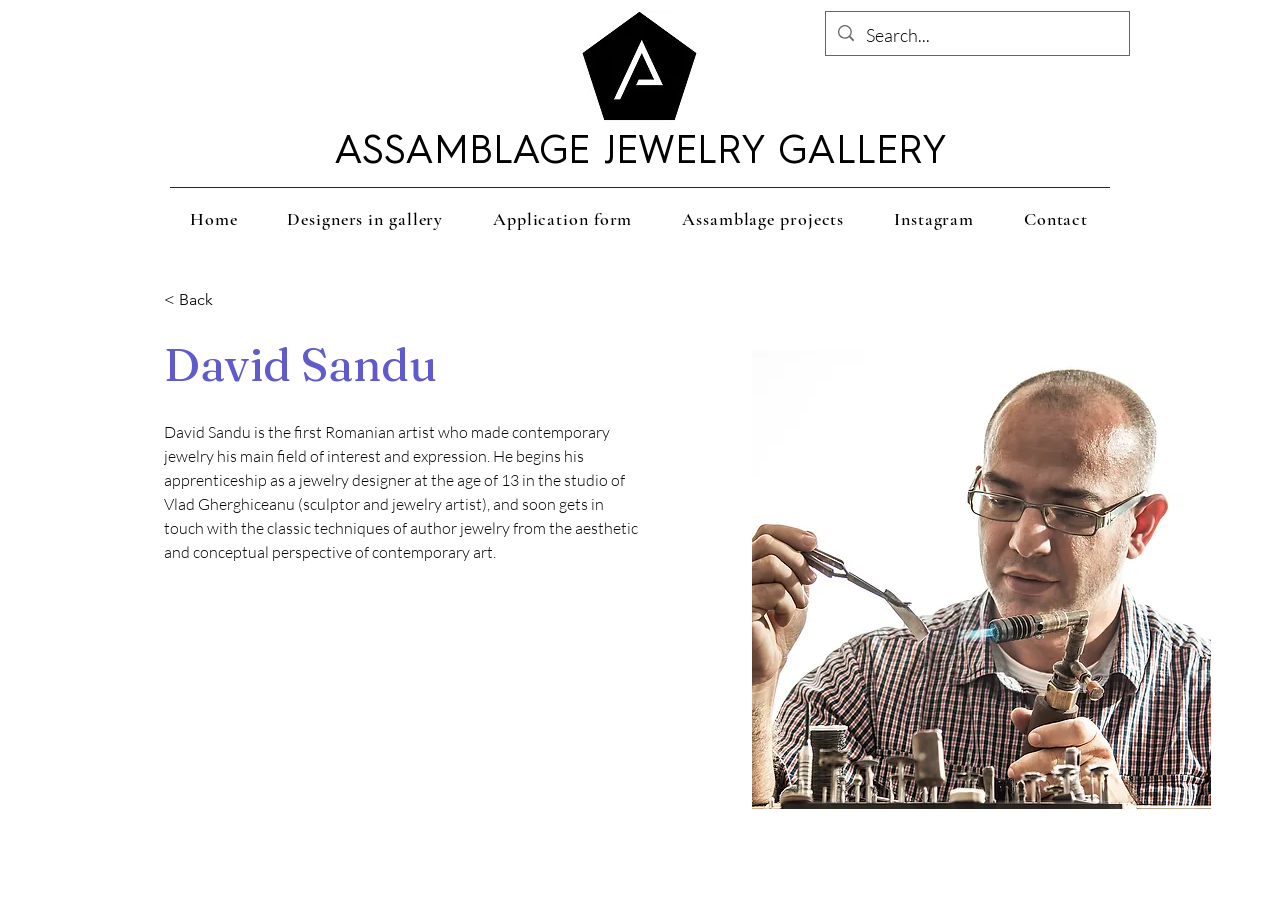Bounding box coordinates are given in the format (top-left x, top-left y, bottom-right x, bottom-right y). All values should be floating point numbers between 0 and 1. Provide the bounding box coordinate for the UI element described as: Contact

[0.784, 0.214, 0.866, 0.261]